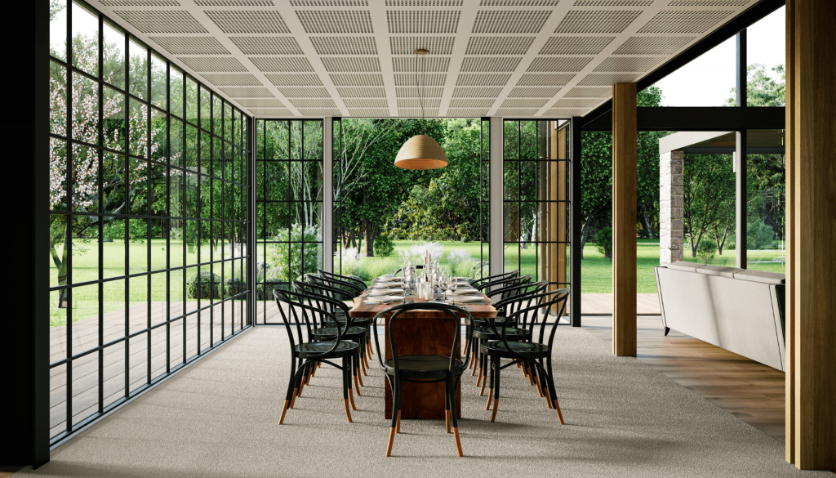What is the purpose of architectural visualization in property development?
Please answer the question with a single word or phrase, referencing the image.

Facilitating informed decision-making